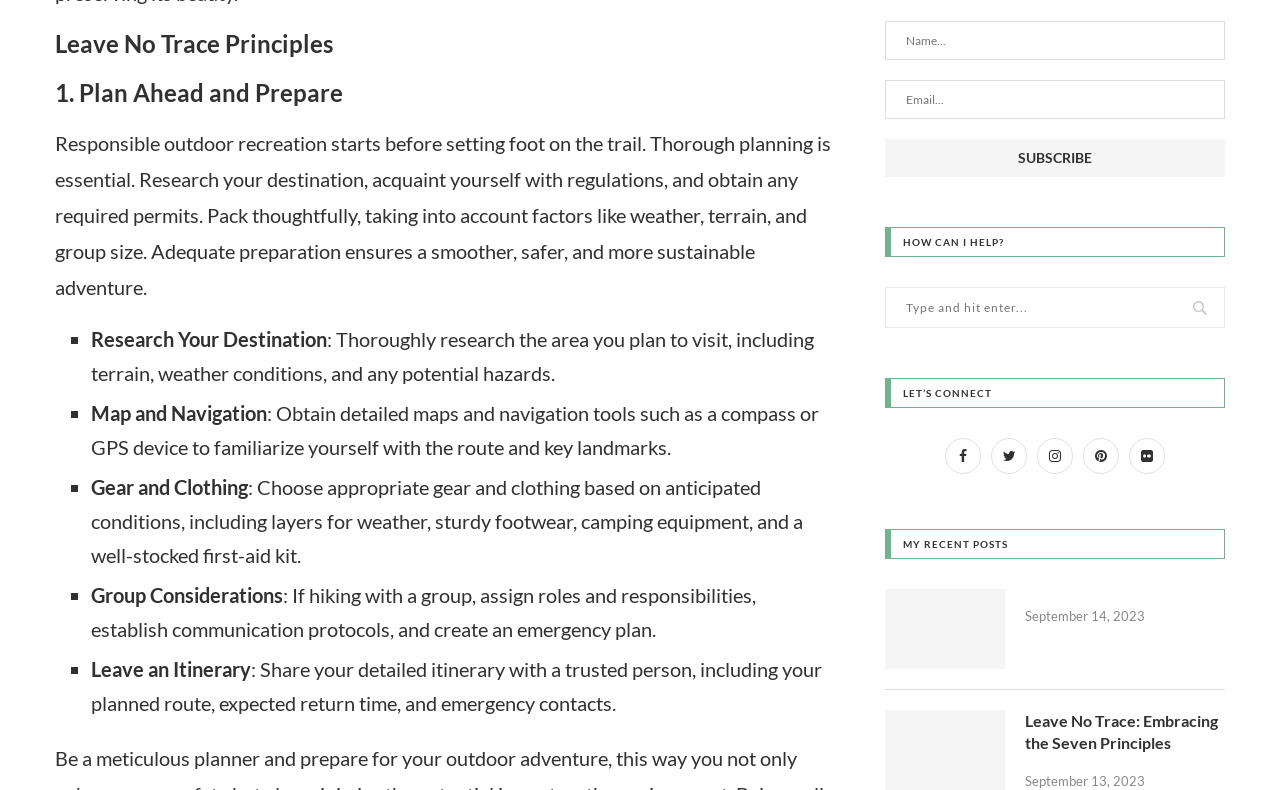Find the bounding box coordinates for the element that must be clicked to complete the instruction: "Search for something". The coordinates should be four float numbers between 0 and 1, indicated as [left, top, right, bottom].

[0.691, 0.363, 0.957, 0.415]